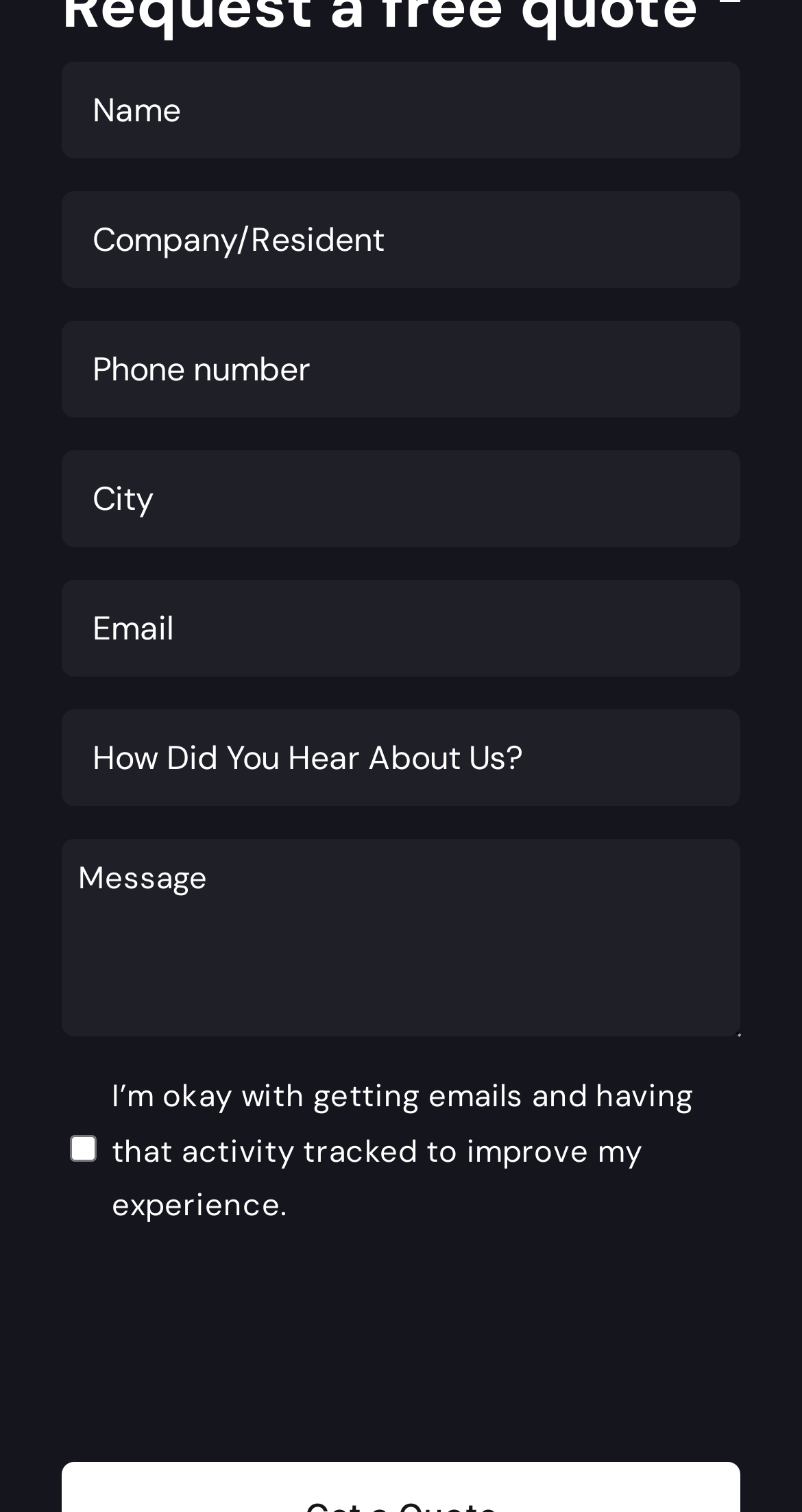Specify the bounding box coordinates of the area that needs to be clicked to achieve the following instruction: "Write a message".

[0.077, 0.555, 0.923, 0.686]